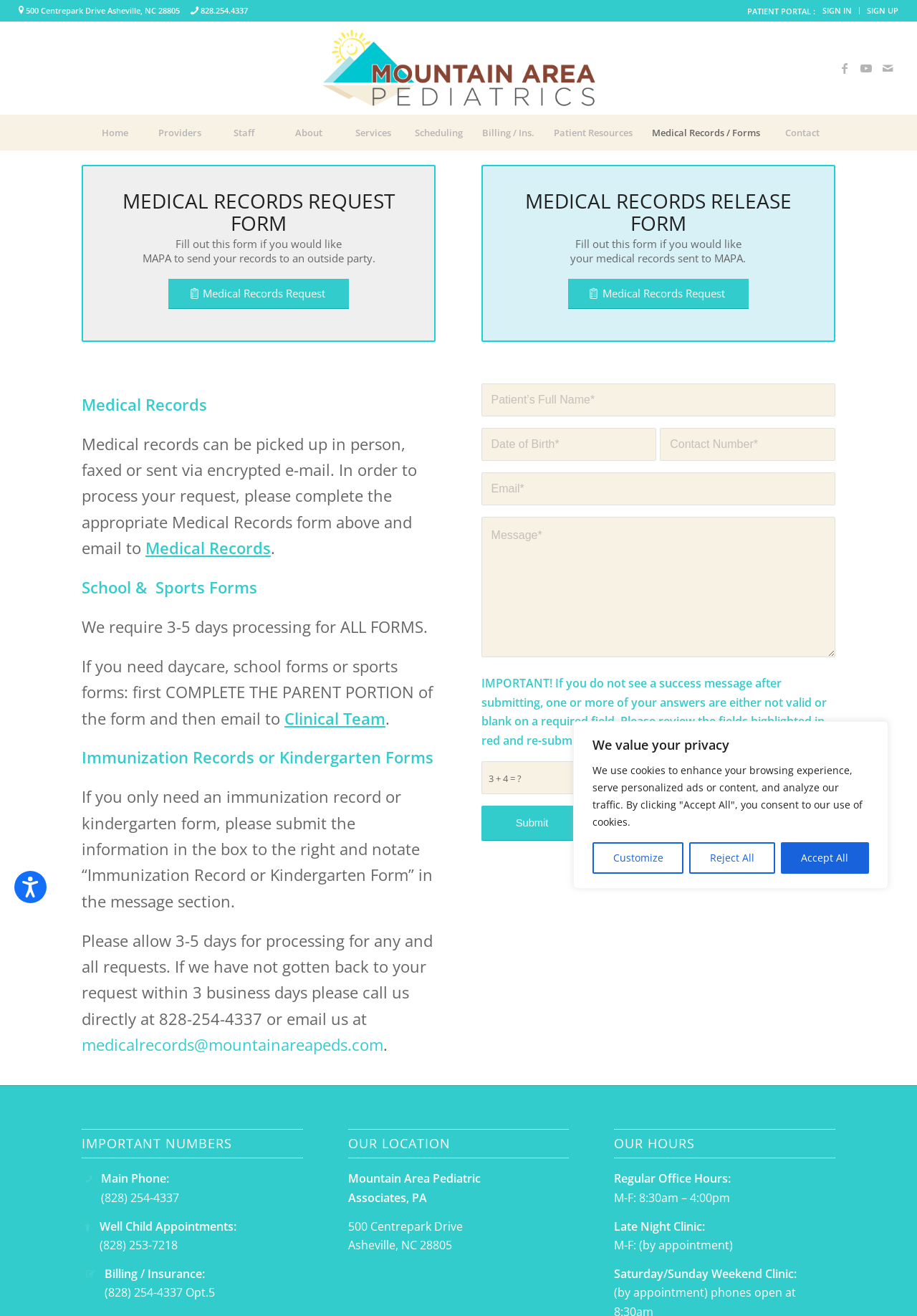What is the phone number for well child appointments?
Using the image, respond with a single word or phrase.

(828) 253-7218